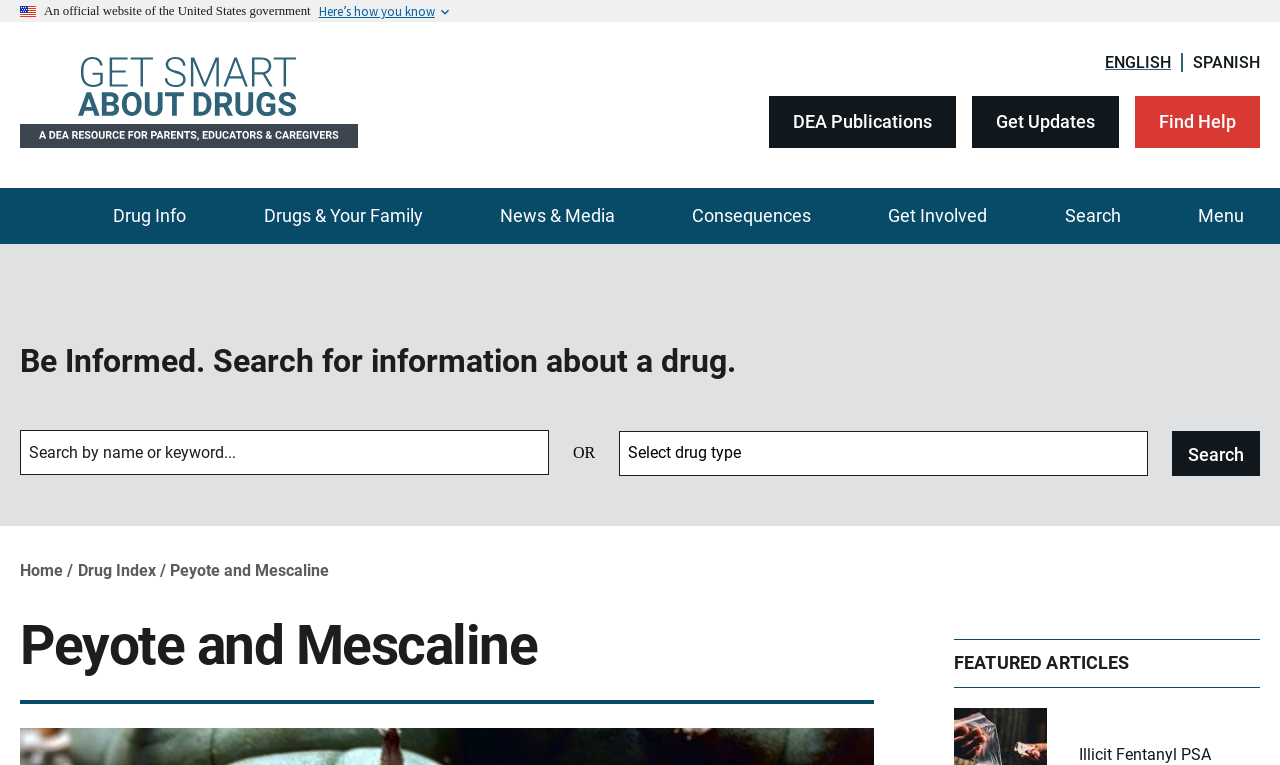Specify the bounding box coordinates of the area to click in order to execute this command: 'Select a language'. The coordinates should consist of four float numbers ranging from 0 to 1, and should be formatted as [left, top, right, bottom].

[0.855, 0.069, 0.924, 0.094]